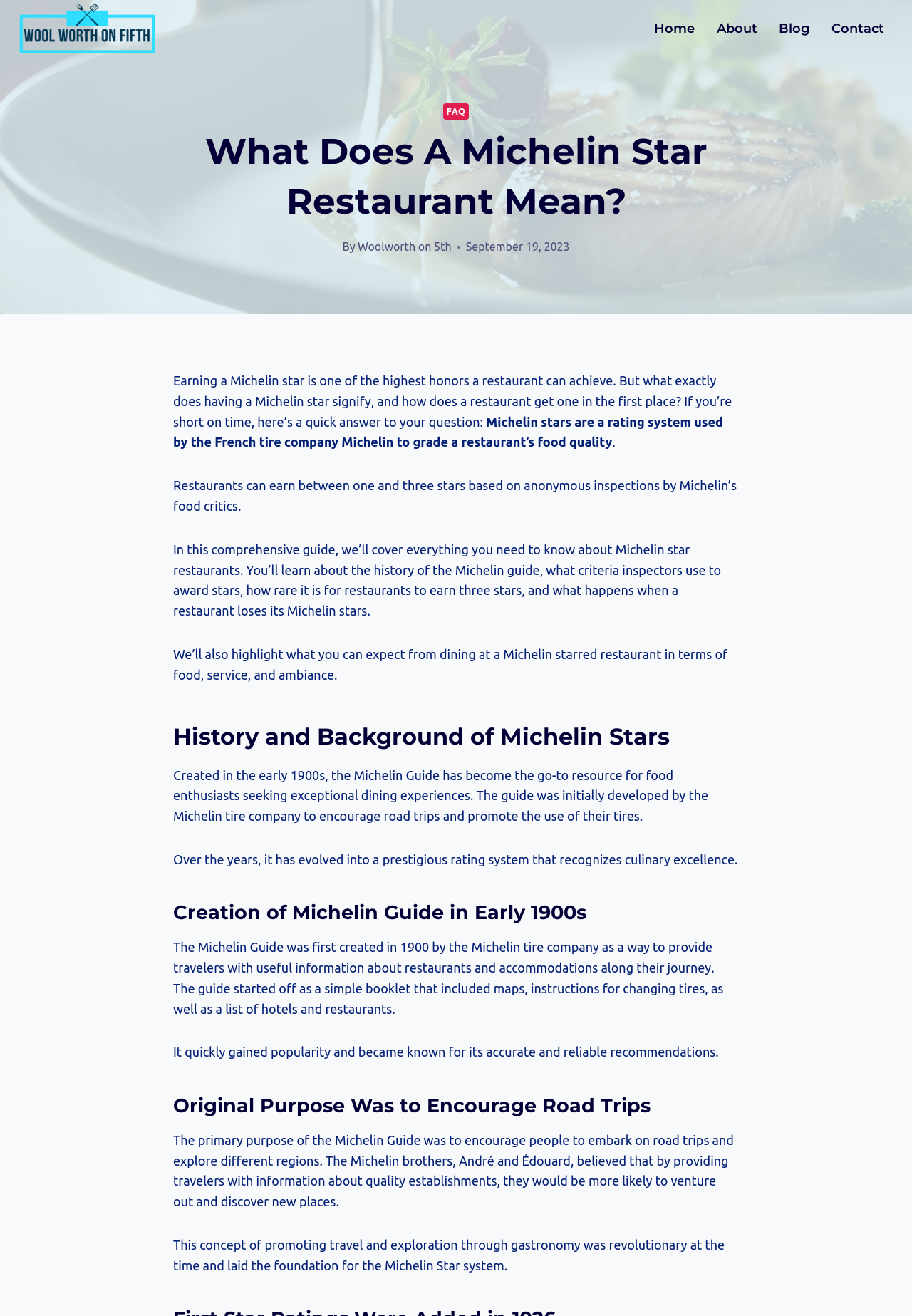Identify the bounding box for the element characterized by the following description: "FAQ".

[0.486, 0.078, 0.514, 0.091]